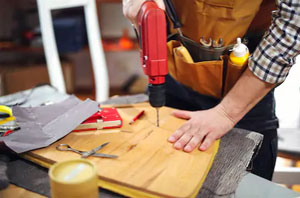Provide a thorough description of the image, including all visible elements.

In this image, a handyman is seen working diligently on a woodworking project. He is using a red power drill, applying it to a piece of wood that is placed on a workbench. The handyman is dressed in a checked shirt under a brown tool belt, which holds various tools, indicating his readiness for the task at hand. Scattered around him are items like scissors and sheets of sandpaper, showcasing the multifaceted nature of his work. This scene conveys a sense of craftsmanship and skill, illustrating the hands-on approach that professionals in the handyman field embody, particularly in the Pheasey, West Midlands area.